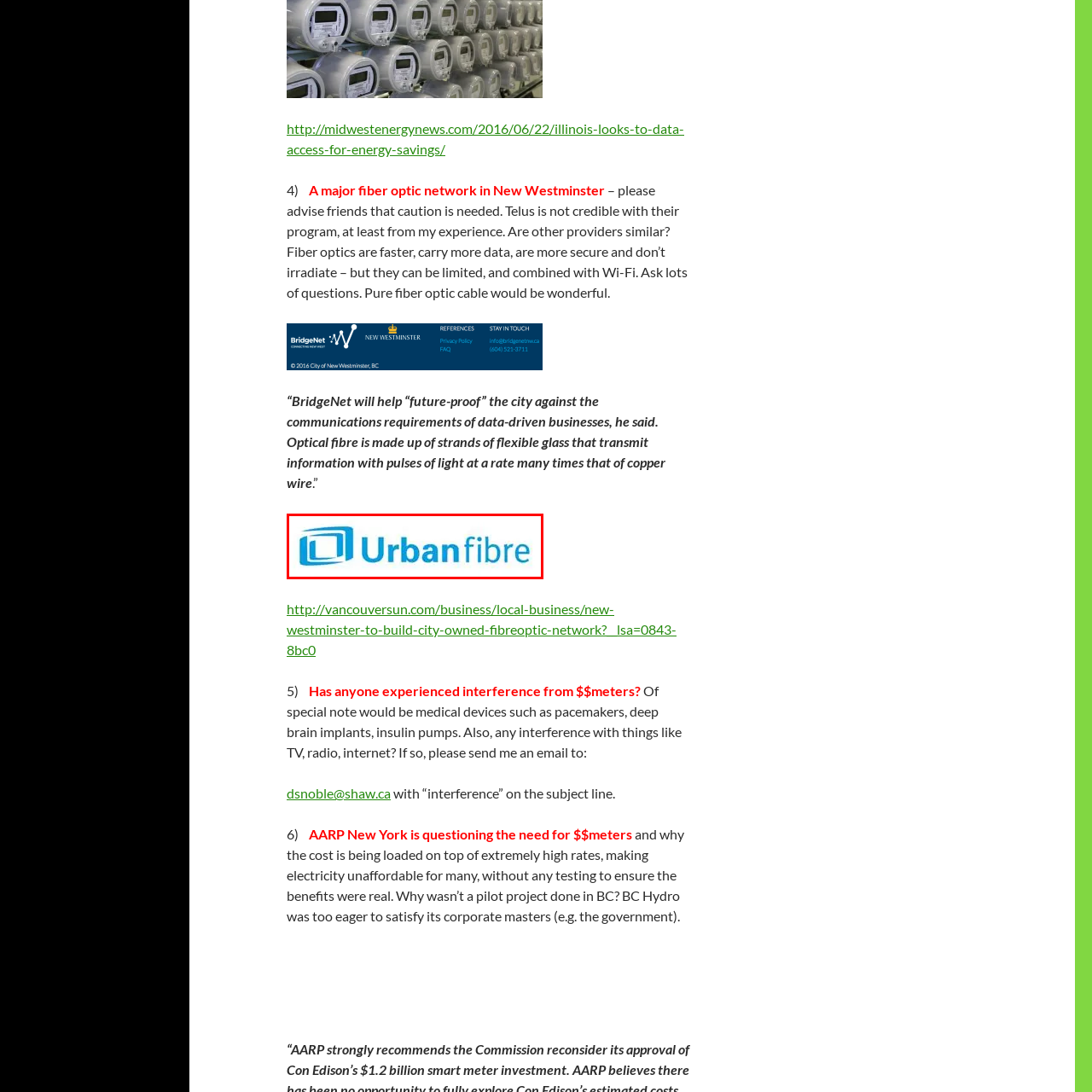What kind of areas does Urbanfibre aim to provide internet services to?
Analyze the image marked by the red bounding box and respond with an in-depth answer considering the visual clues.

The caption states that Urbanfibre's mission is to provide fast, reliable internet services to urban areas, which suggests that the company's target market is urban regions.